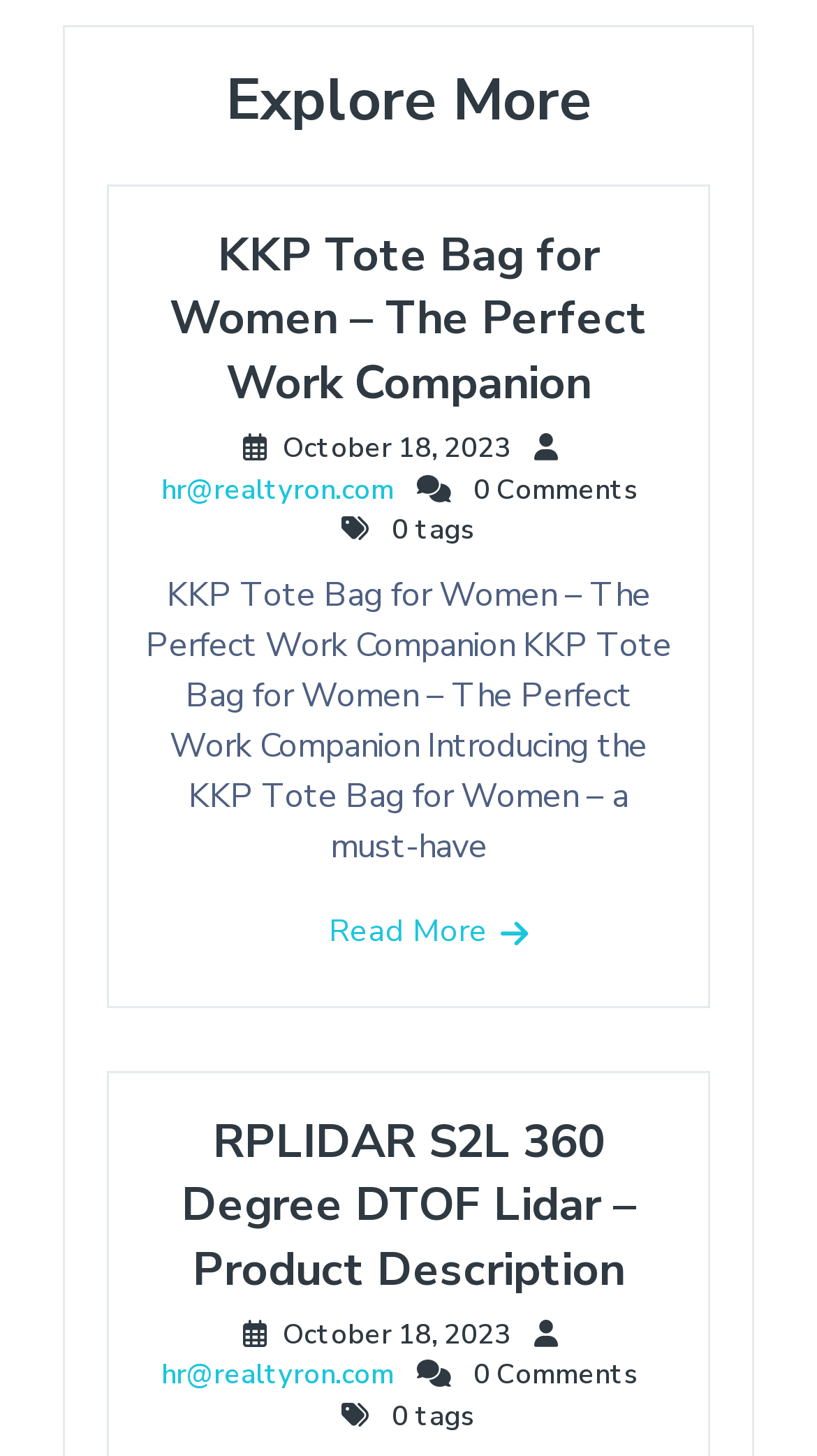What is the date of the latest article? Look at the image and give a one-word or short phrase answer.

October 18, 2023